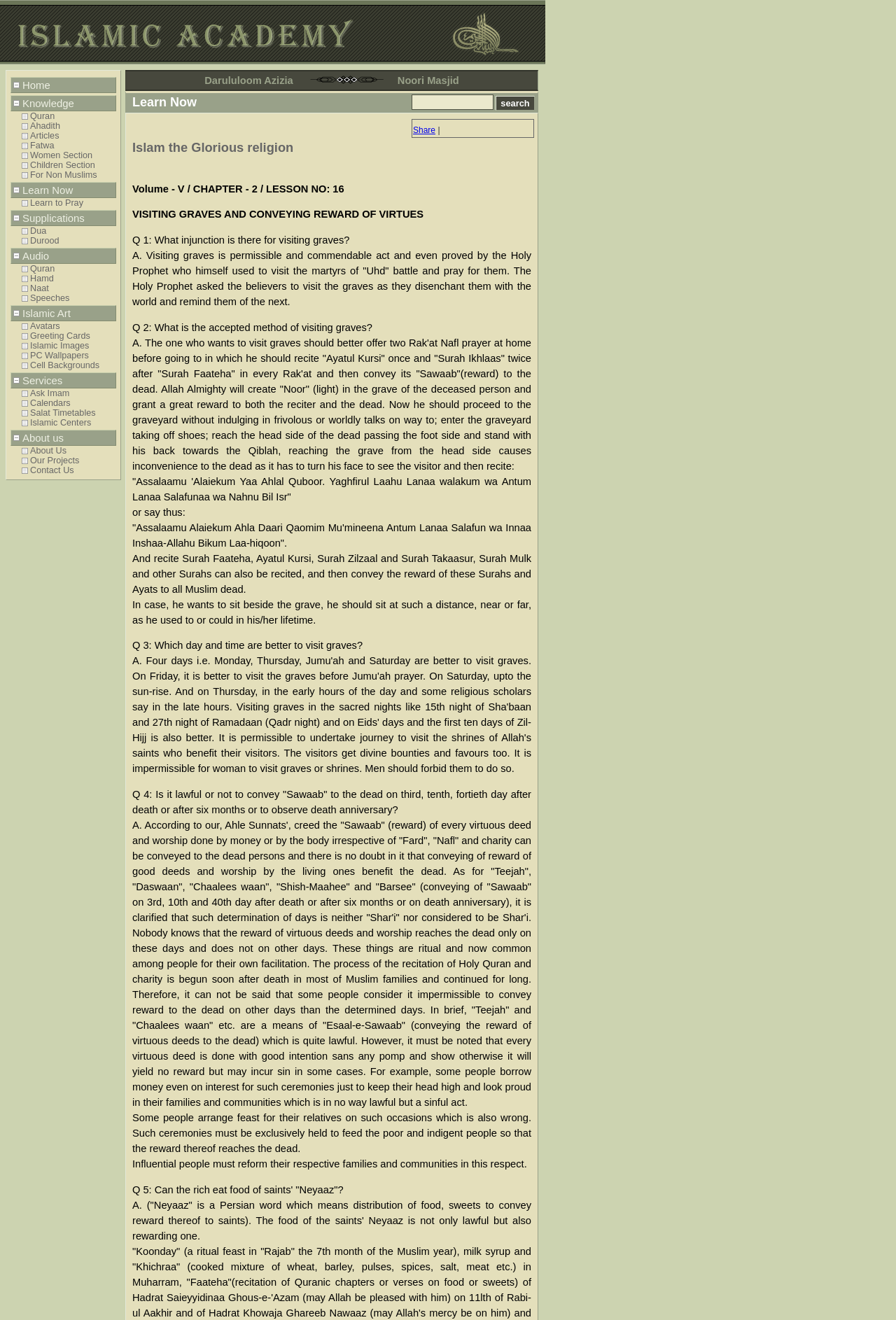Could you indicate the bounding box coordinates of the region to click in order to complete this instruction: "search".

[0.553, 0.073, 0.597, 0.084]